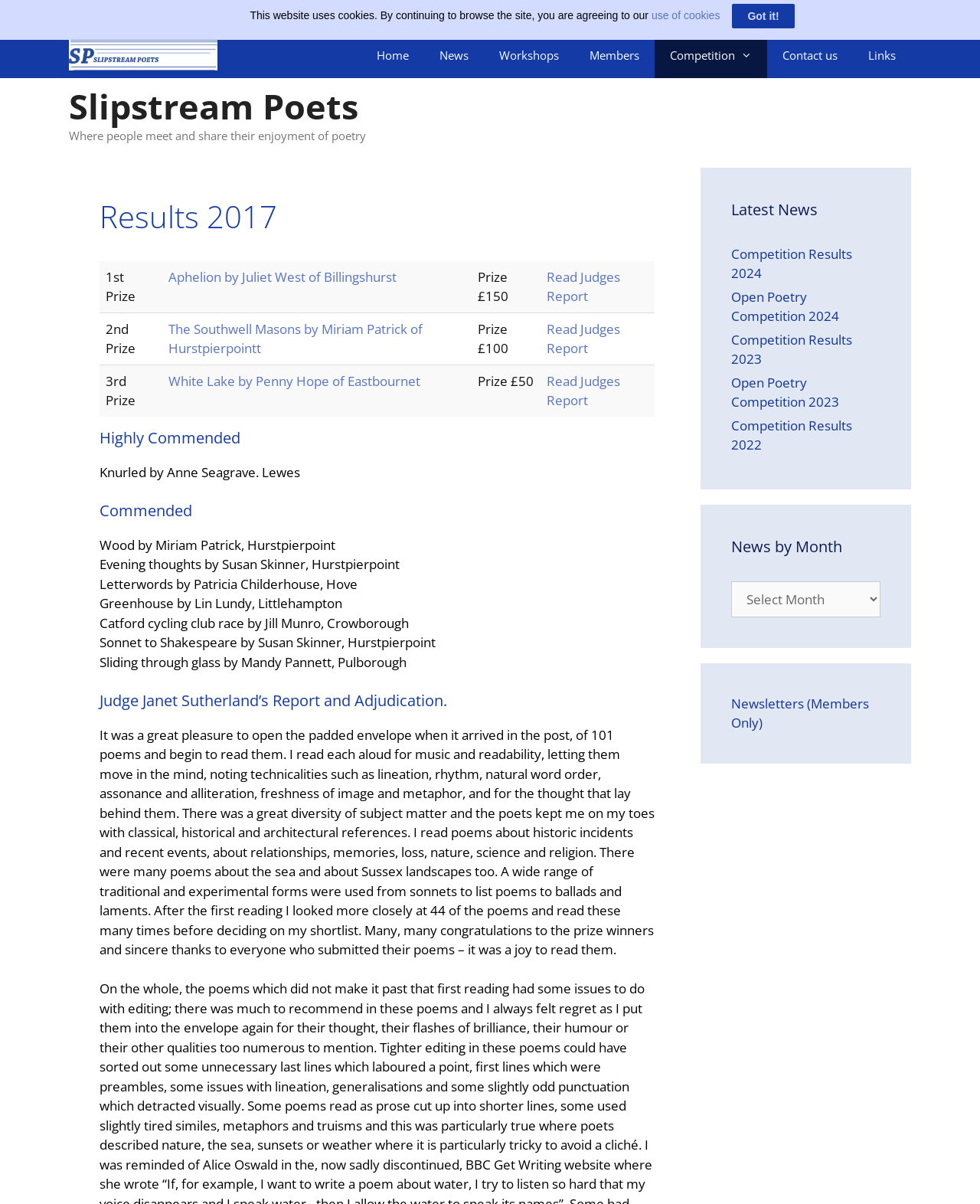What is the theme of the poem 'White Lake'?
Based on the image, give a one-word or short phrase answer.

Sussex landscapes